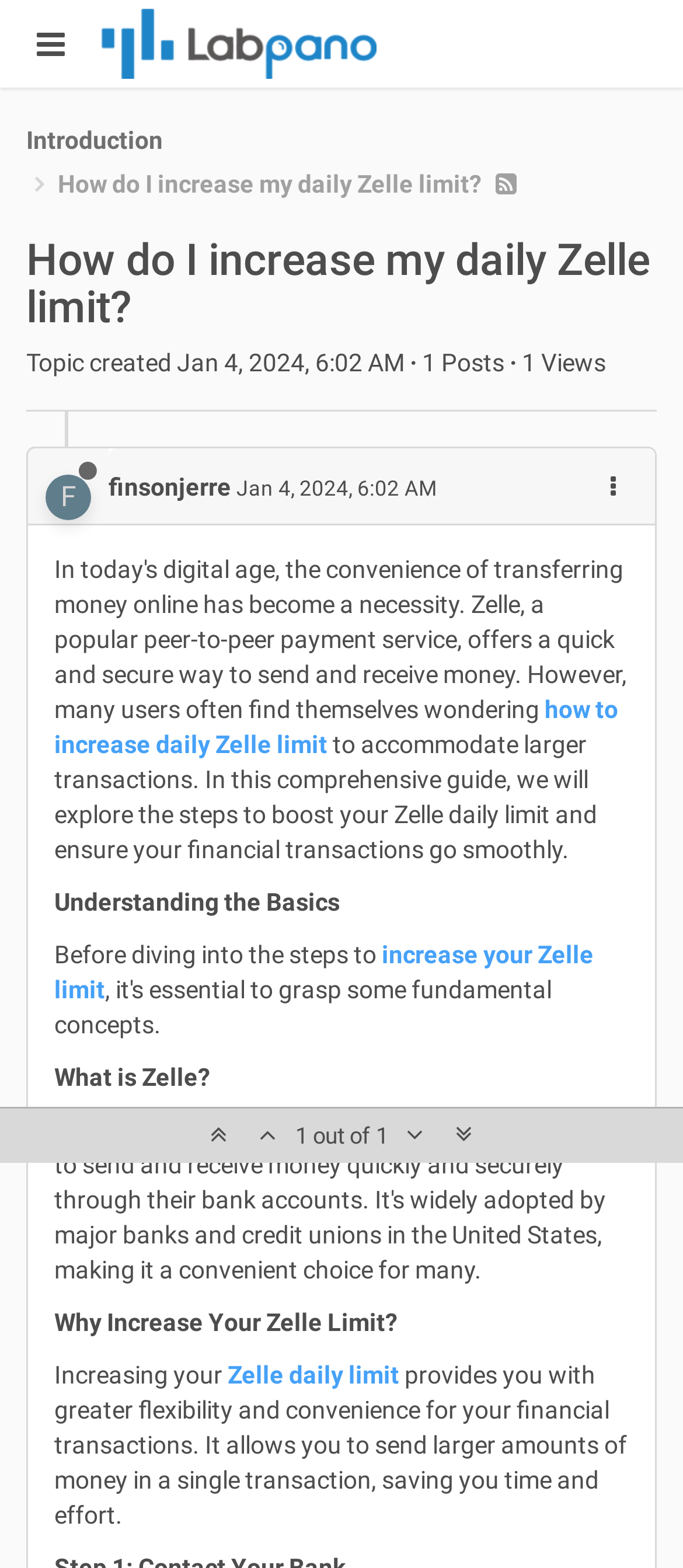Provide the bounding box coordinates for the area that should be clicked to complete the instruction: "Read the article about increasing Zelle limit".

[0.079, 0.466, 0.874, 0.551]